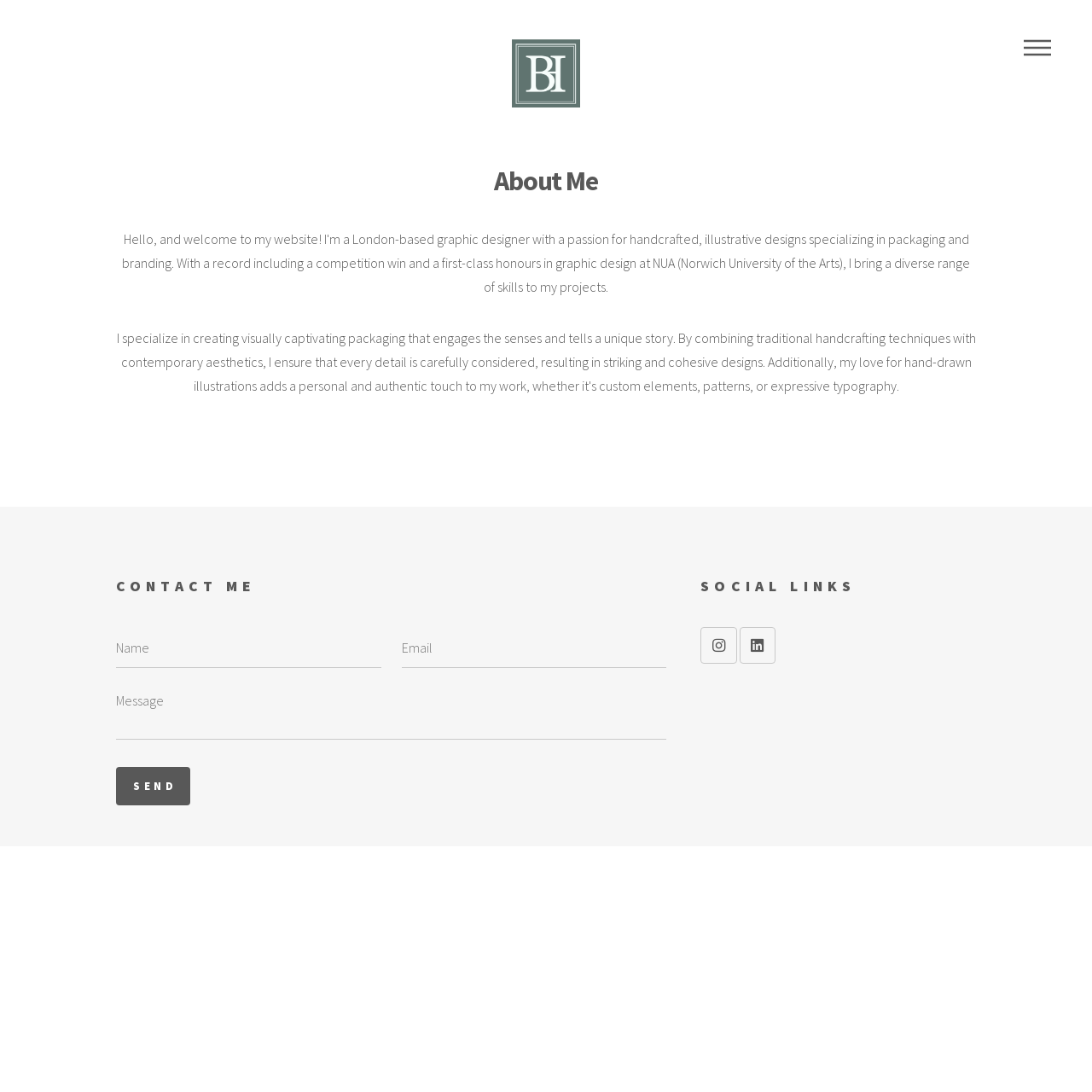Please specify the bounding box coordinates in the format (top-left x, top-left y, bottom-right x, bottom-right y), with values ranging from 0 to 1. Identify the bounding box for the UI component described as follows: parent_node: MENU

[0.469, 0.036, 0.531, 0.111]